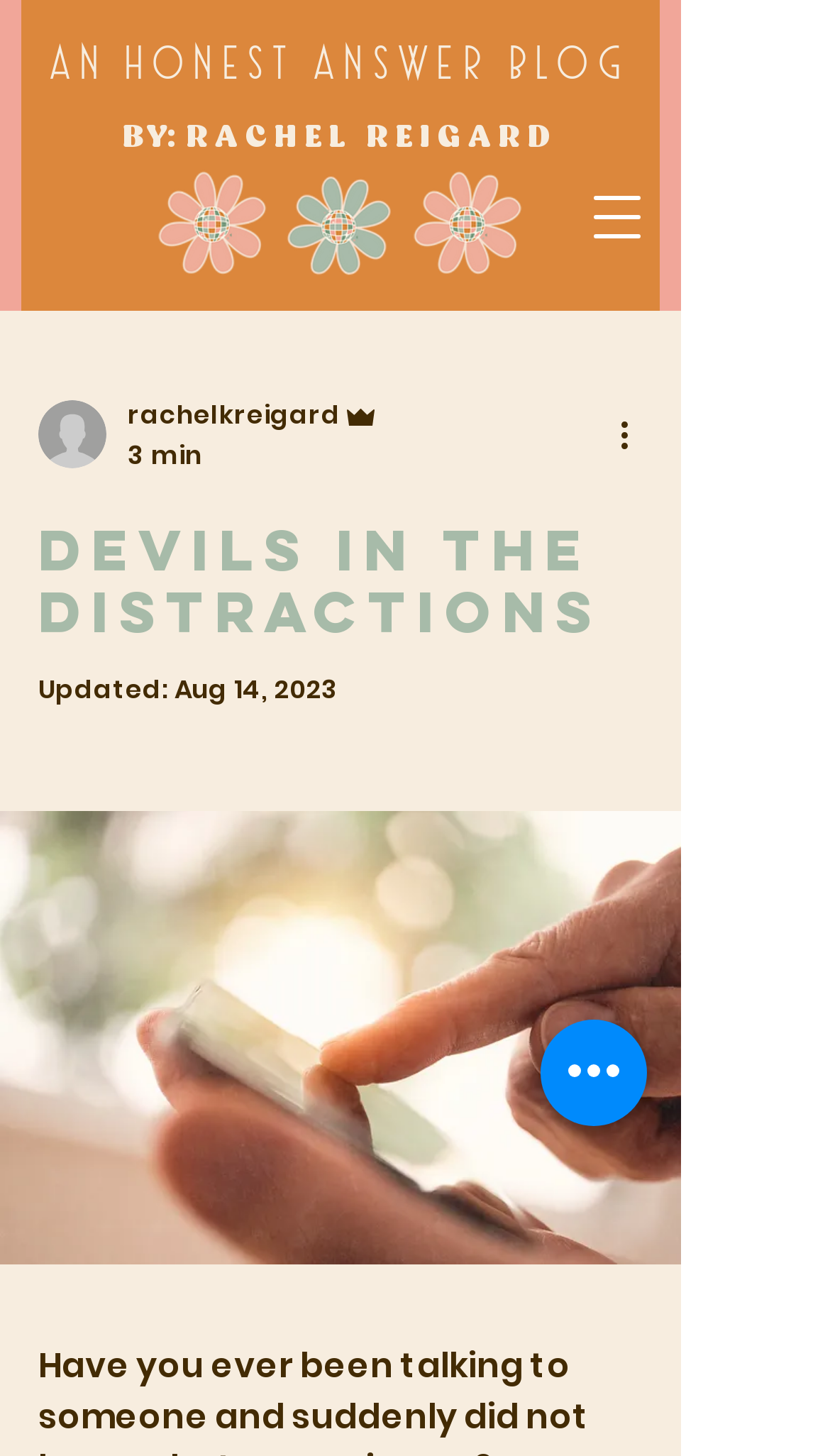How many images are there in the author's section?
Please provide a full and detailed response to the question.

I found the number of images in the author's section by looking at the generic elements with the image type. There are two image elements, one with the description 'Writer's picture' and another without a description, which suggests that there are two images in the author's section.